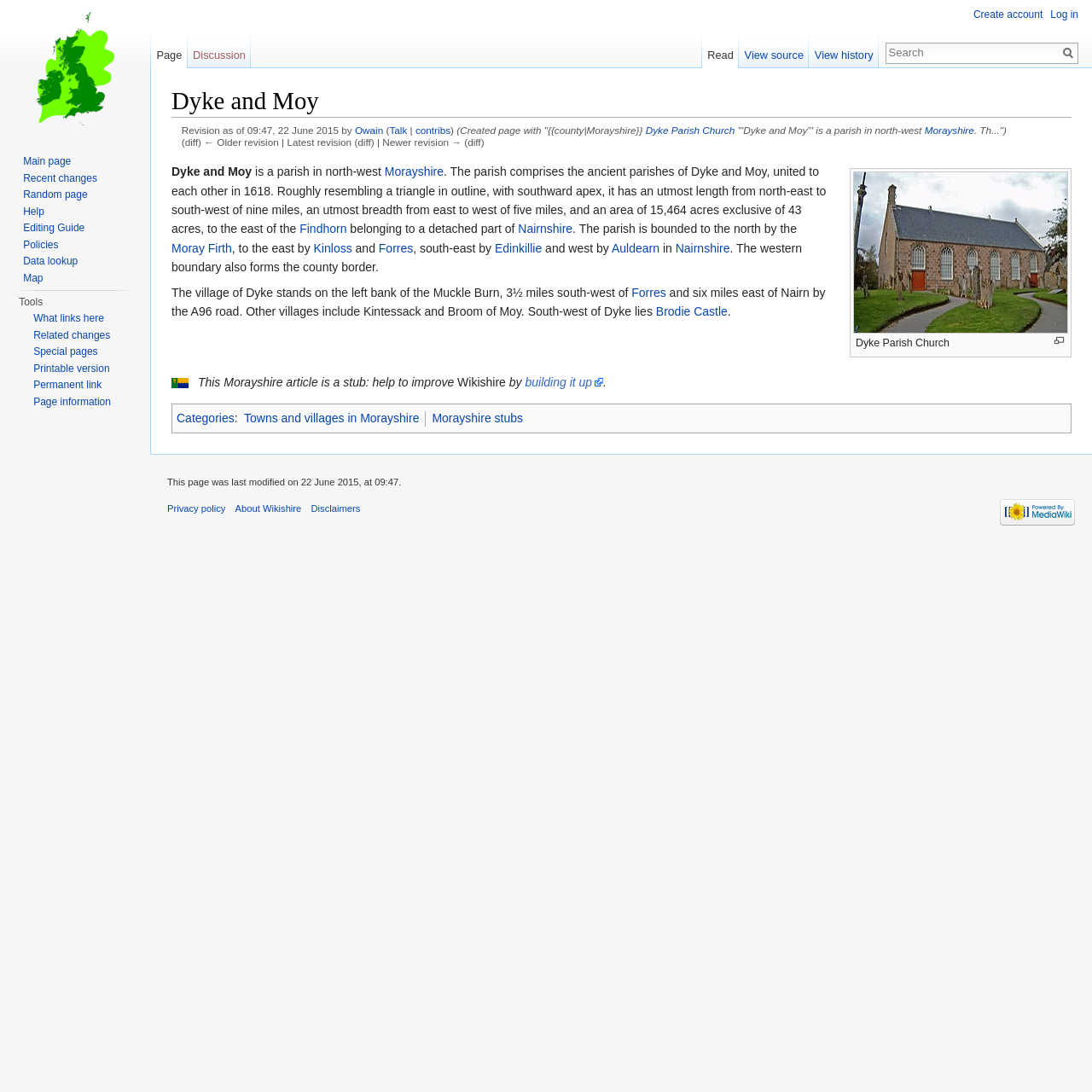What is the name of the parish?
Give a single word or phrase as your answer by examining the image.

Dyke and Moy